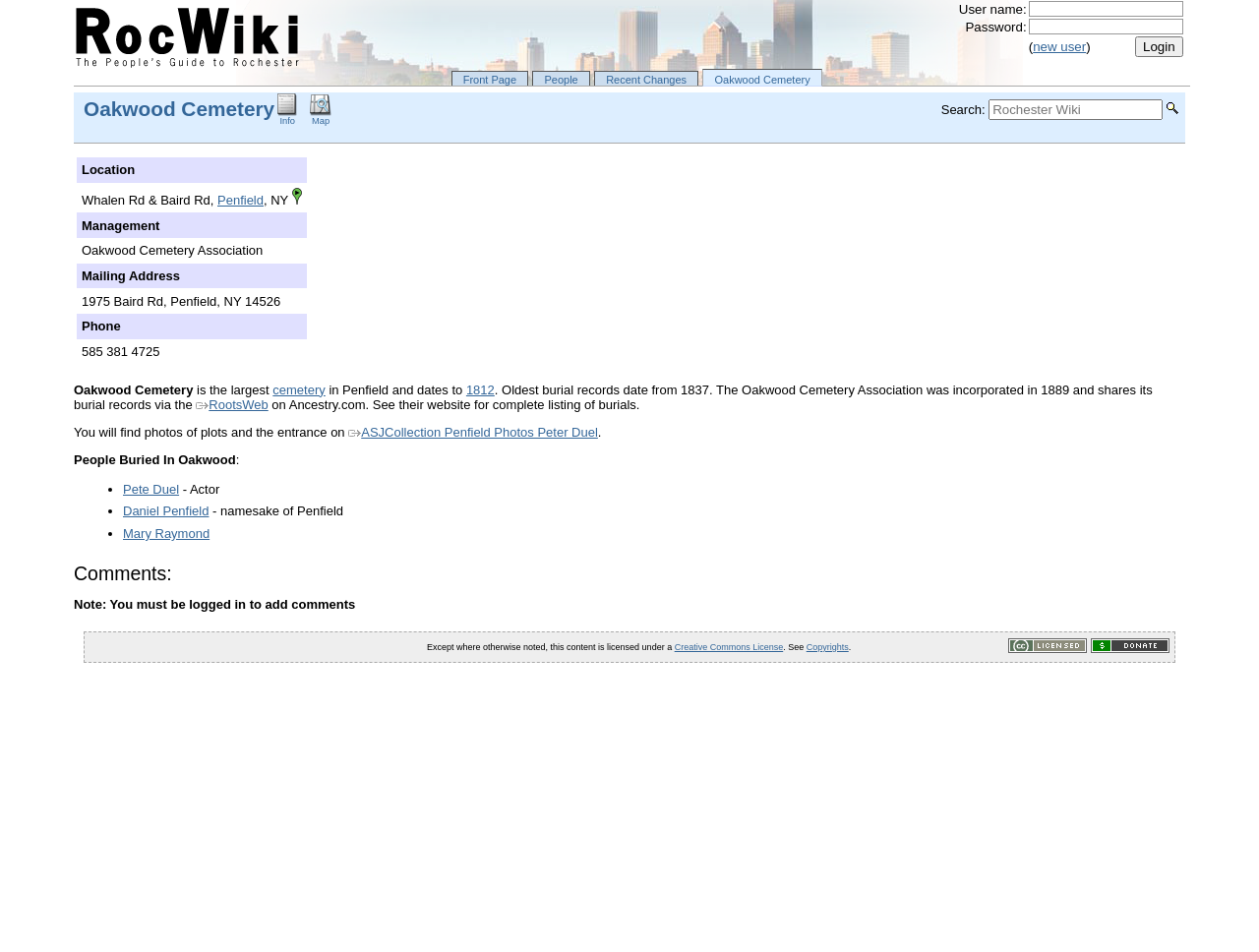Respond to the following question with a brief word or phrase:
What is the name of the cemetery?

Oakwood Cemetery